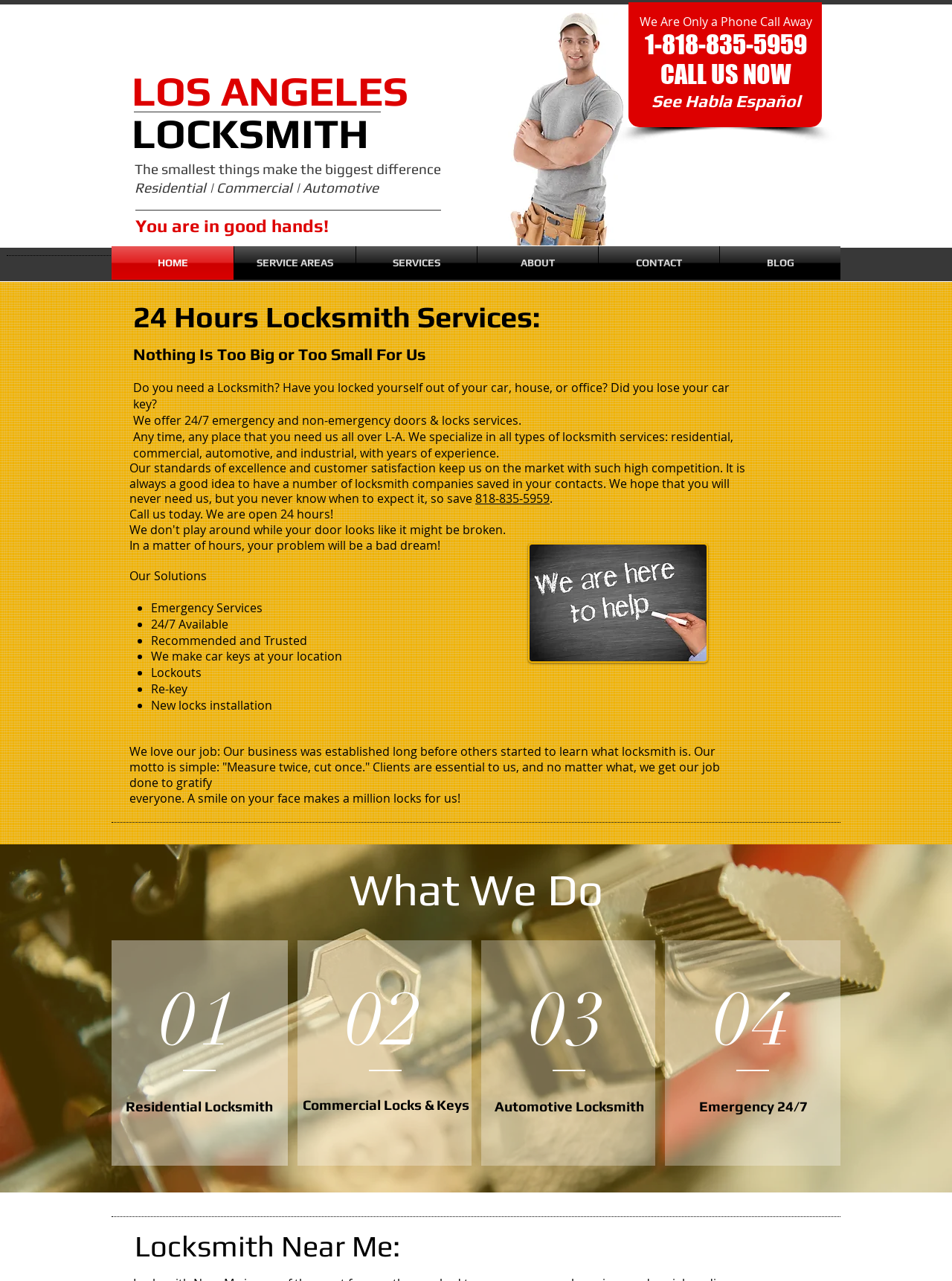Identify the bounding box coordinates of the region that needs to be clicked to carry out this instruction: "Learn more about residential locksmith services". Provide these coordinates as four float numbers ranging from 0 to 1, i.e., [left, top, right, bottom].

[0.132, 0.857, 0.286, 0.87]